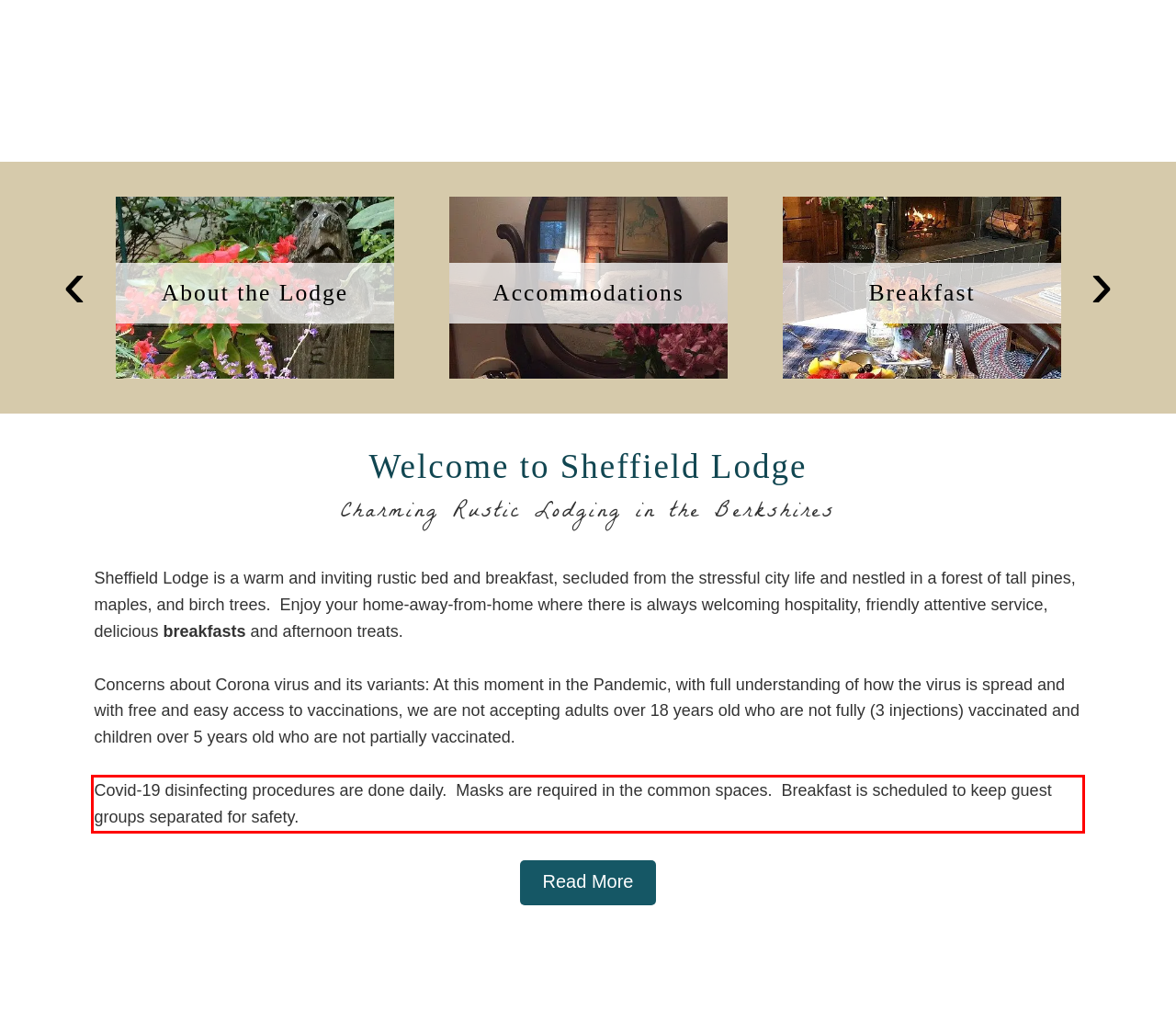Given a screenshot of a webpage, identify the red bounding box and perform OCR to recognize the text within that box.

Covid-19 disinfecting procedures are done daily. Masks are required in the common spaces. Breakfast is scheduled to keep guest groups separated for safety.